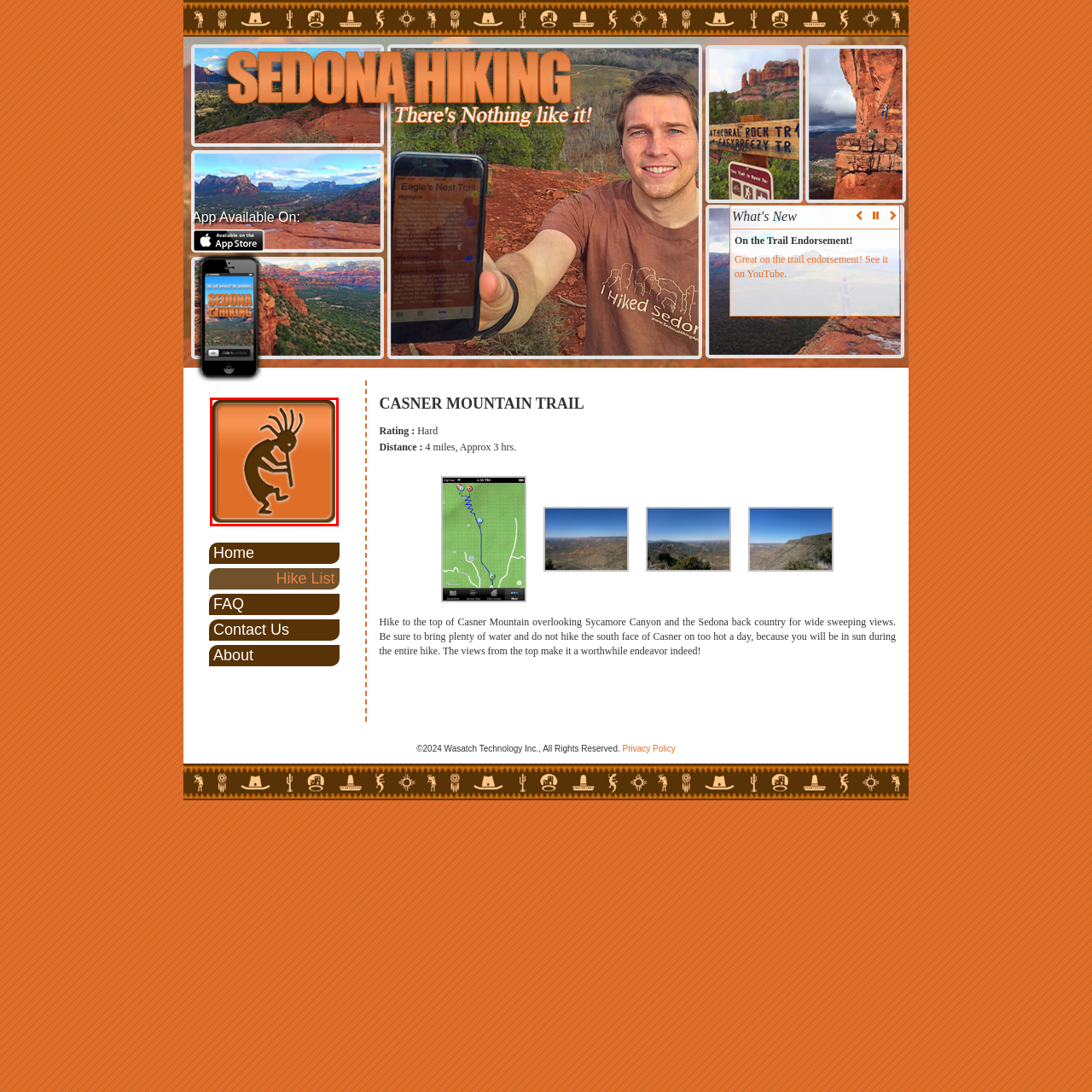Take a close look at the image outlined in red and answer the ensuing question with a single word or phrase:
What is the figure in the image playing?

a flute